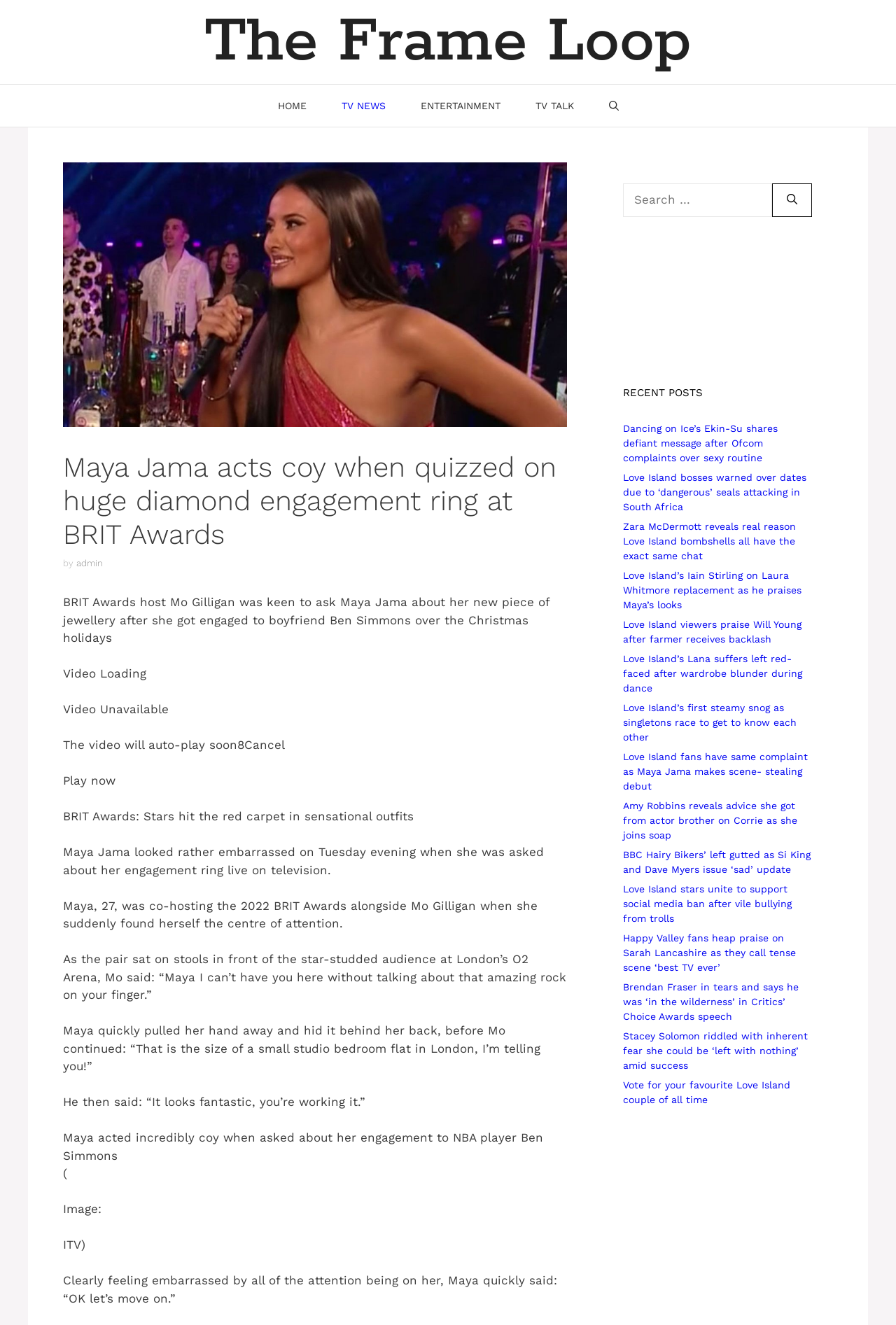Please locate the bounding box coordinates of the element's region that needs to be clicked to follow the instruction: "Click on the 'HOME' link". The bounding box coordinates should be provided as four float numbers between 0 and 1, i.e., [left, top, right, bottom].

[0.29, 0.064, 0.361, 0.096]